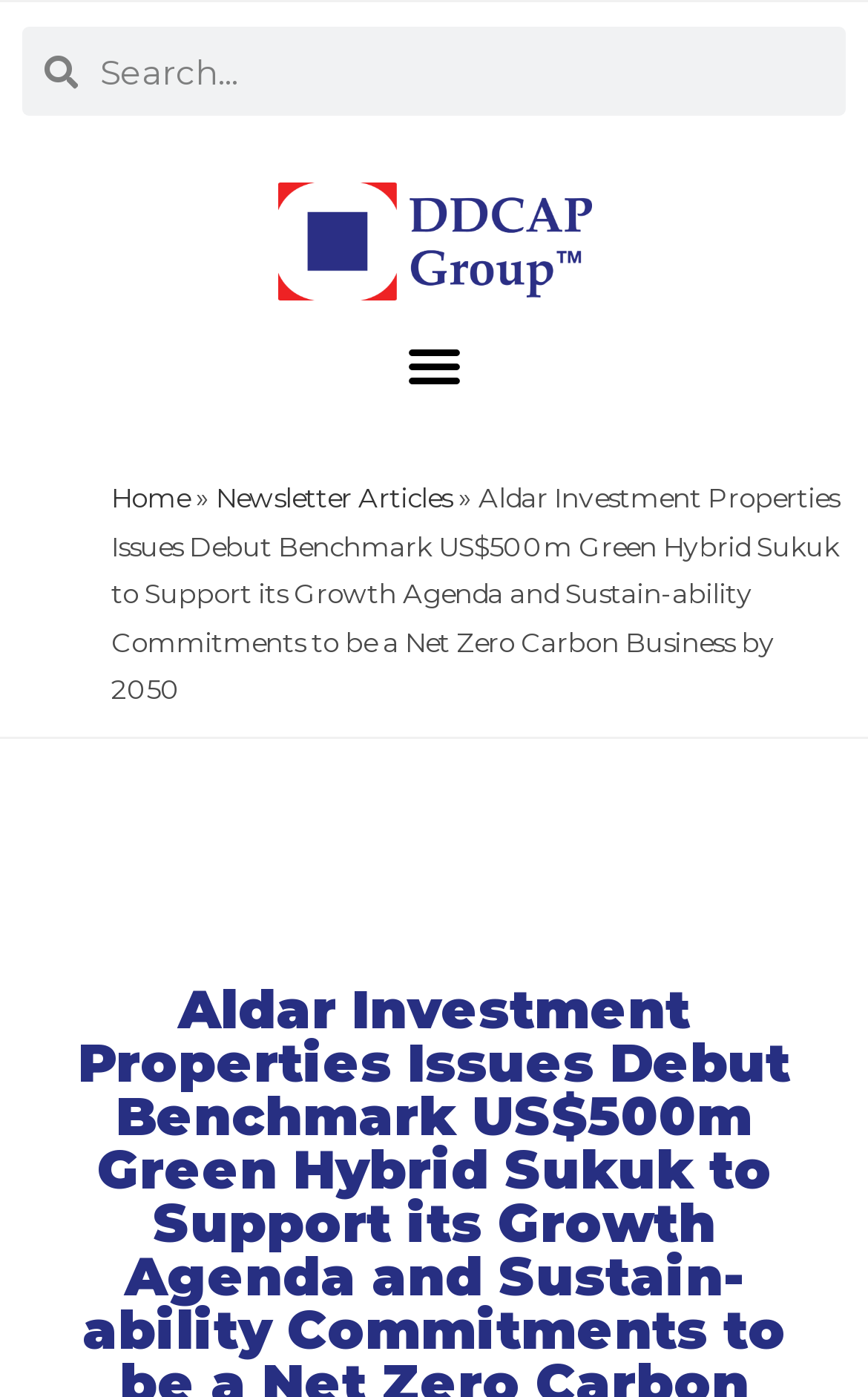Provide the bounding box coordinates for the specified HTML element described in this description: "parent_node: Search name="s" placeholder="Search..."". The coordinates should be four float numbers ranging from 0 to 1, in the format [left, top, right, bottom].

[0.09, 0.019, 0.974, 0.083]